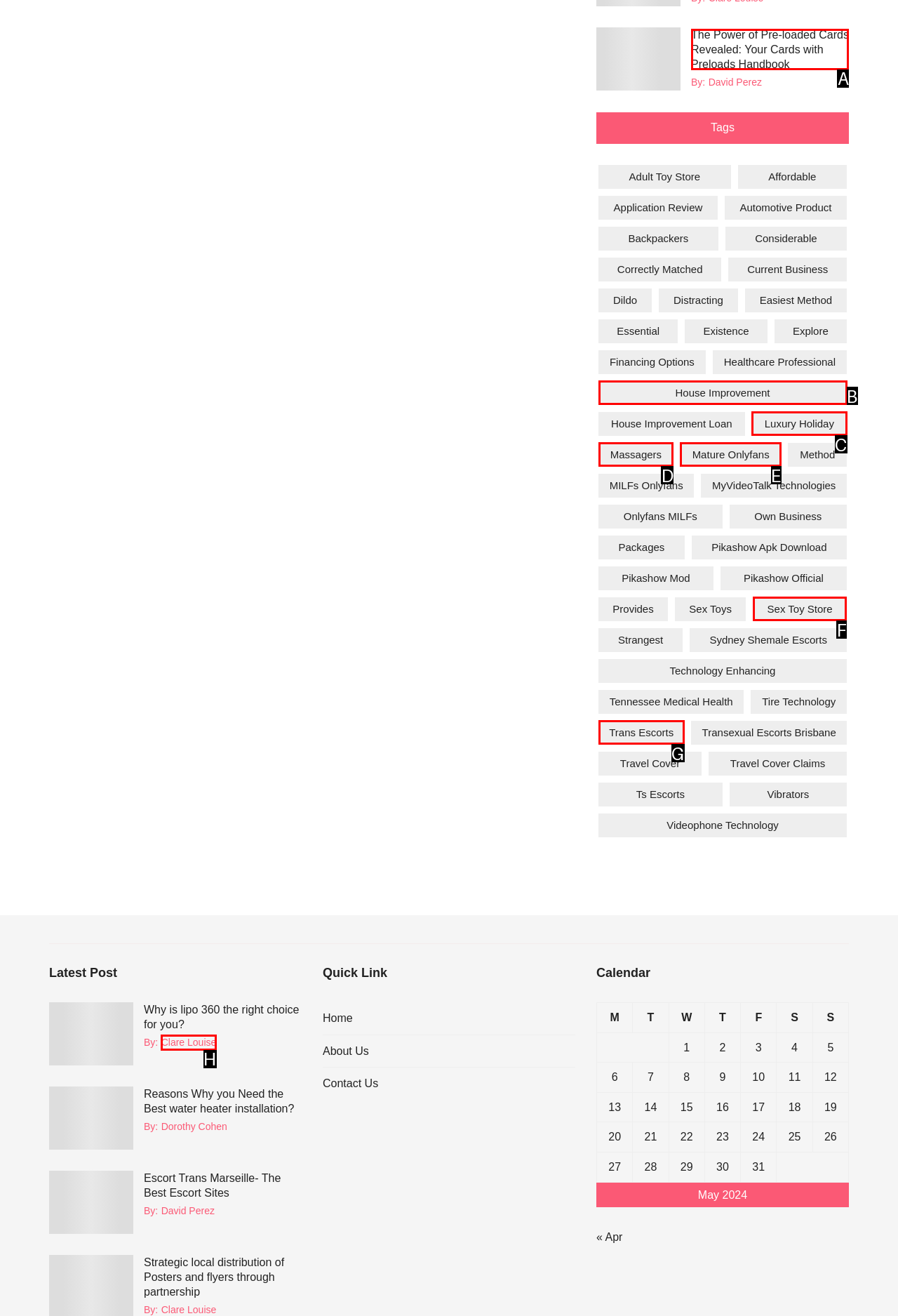Identify the letter of the correct UI element to fulfill the task: Click on the 'The Power of Pre-loaded Cards Revealed: Your Cards with Preloads Handbook' link from the given options in the screenshot.

A